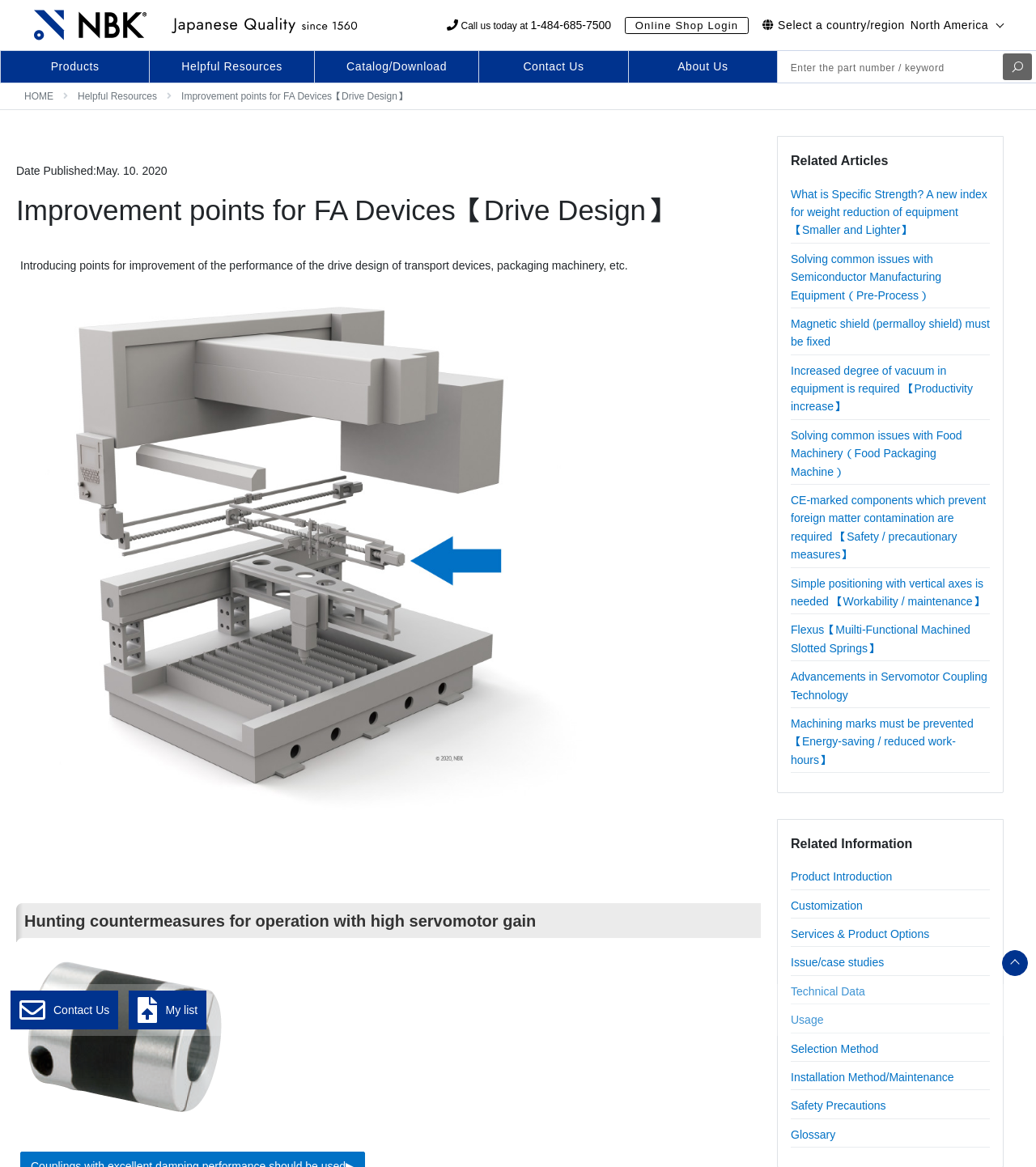Create a detailed summary of all the visual and textual information on the webpage.

This webpage is about improvement points for FA devices, specifically focusing on drive design. At the top left corner, there is an NBK logo, which is a link. Below the logo, there is a phone number and an online shop login link. To the right of the logo, there is a country/region selection dropdown menu.

The main content of the webpage is divided into several sections. The first section has a heading "Improvement points for FA Devices【Drive Design】" and a subheading "Introducing points for improvement of the performance of the drive design of transport devices, packaging machinery, etc." Below this, there is a section with a heading "Hunting countermeasures for operation with high servomotor gain".

On the right side of the page, there is a sidebar with links to various resources, including products, helpful resources, catalog/download, contact us, and about us. There is also a search bar at the top right corner of the page.

Below the main content, there is a section with related articles, including links to several articles on topics such as weight reduction, semiconductor manufacturing equipment, and food machinery. Further down, there is a section with related information, including links to product introduction, customization, services, and technical data.

At the bottom of the page, there are links to contact us, my list, and a glossary. The overall layout of the page is organized, with clear headings and concise text, making it easy to navigate and find relevant information.